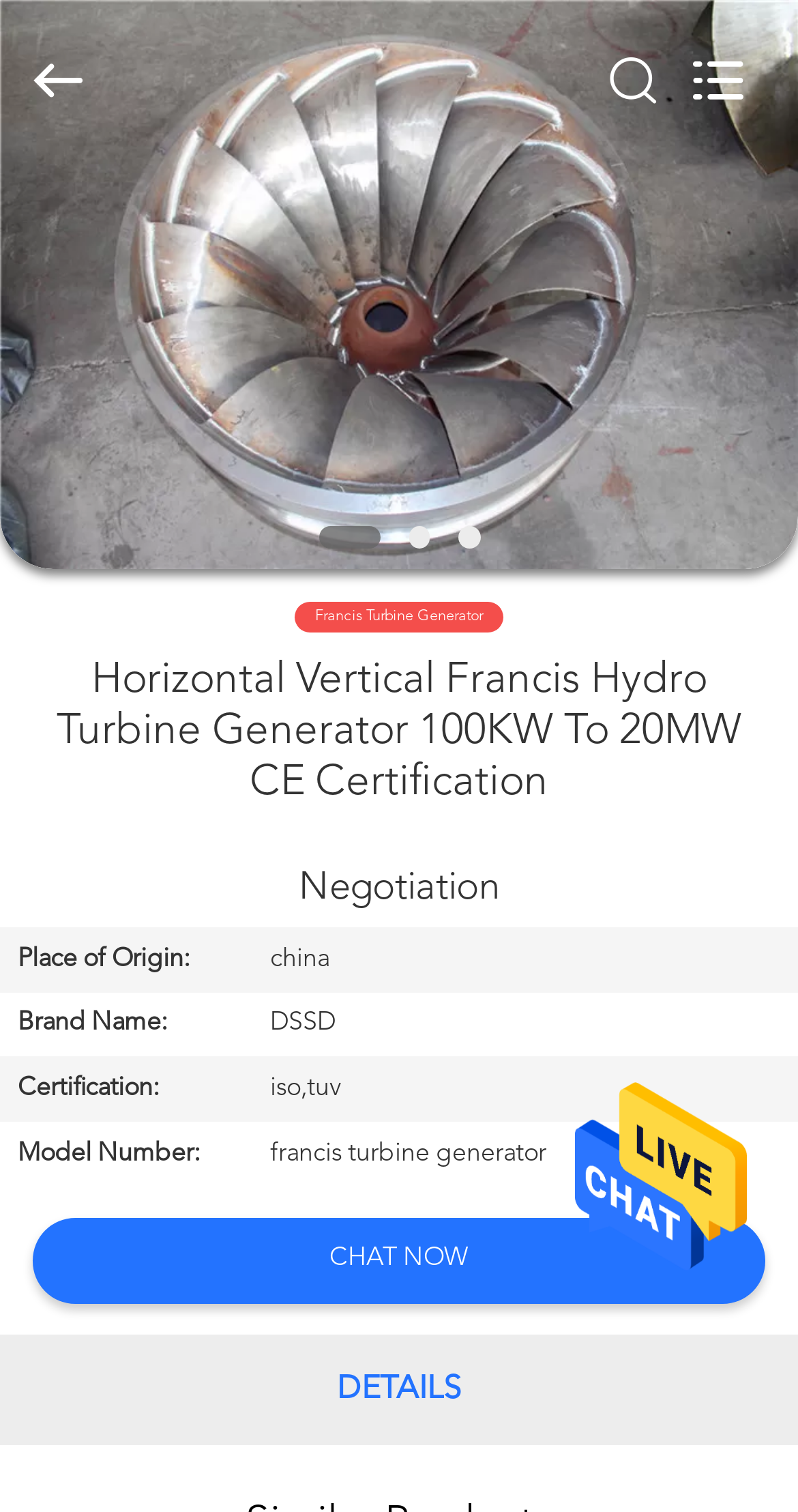Based on the description "Factory Tour", find the bounding box of the specified UI element.

[0.0, 0.376, 0.287, 0.451]